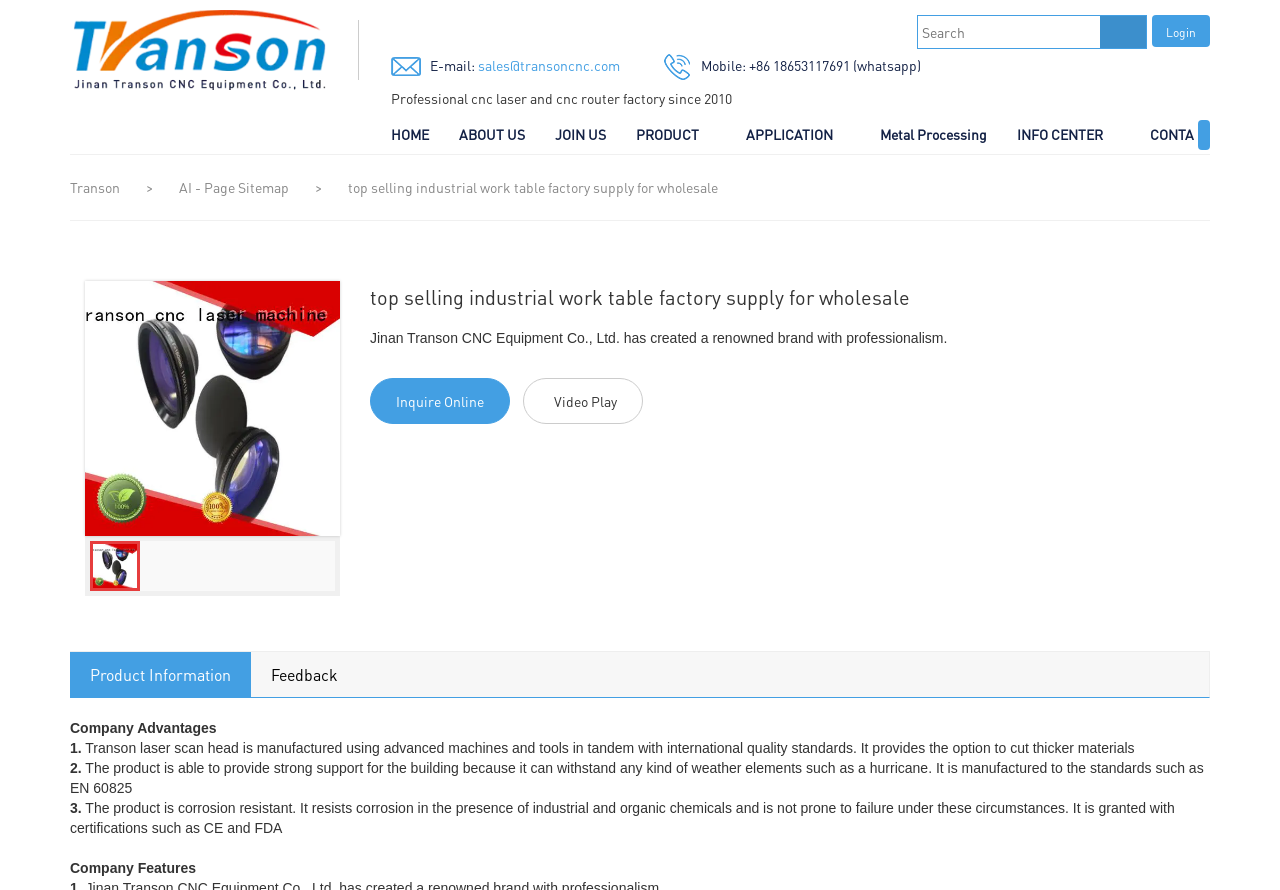Based on the element description, predict the bounding box coordinates (top-left x, top-left y, bottom-right x, bottom-right y) for the UI element in the screenshot: ABOUT US

[0.347, 0.129, 0.422, 0.174]